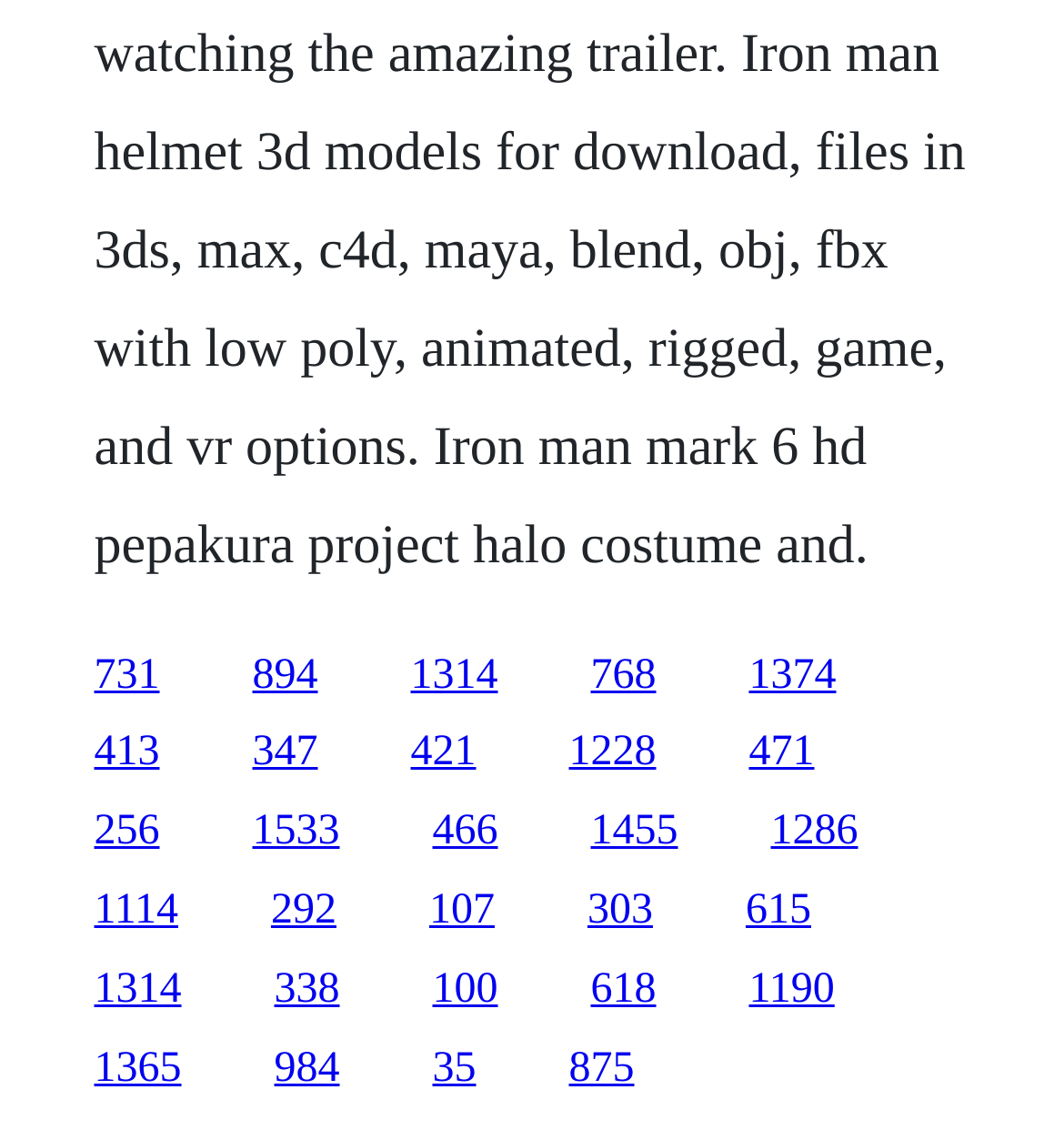Can you show the bounding box coordinates of the region to click on to complete the task described in the instruction: "click the first link"?

[0.088, 0.576, 0.15, 0.617]